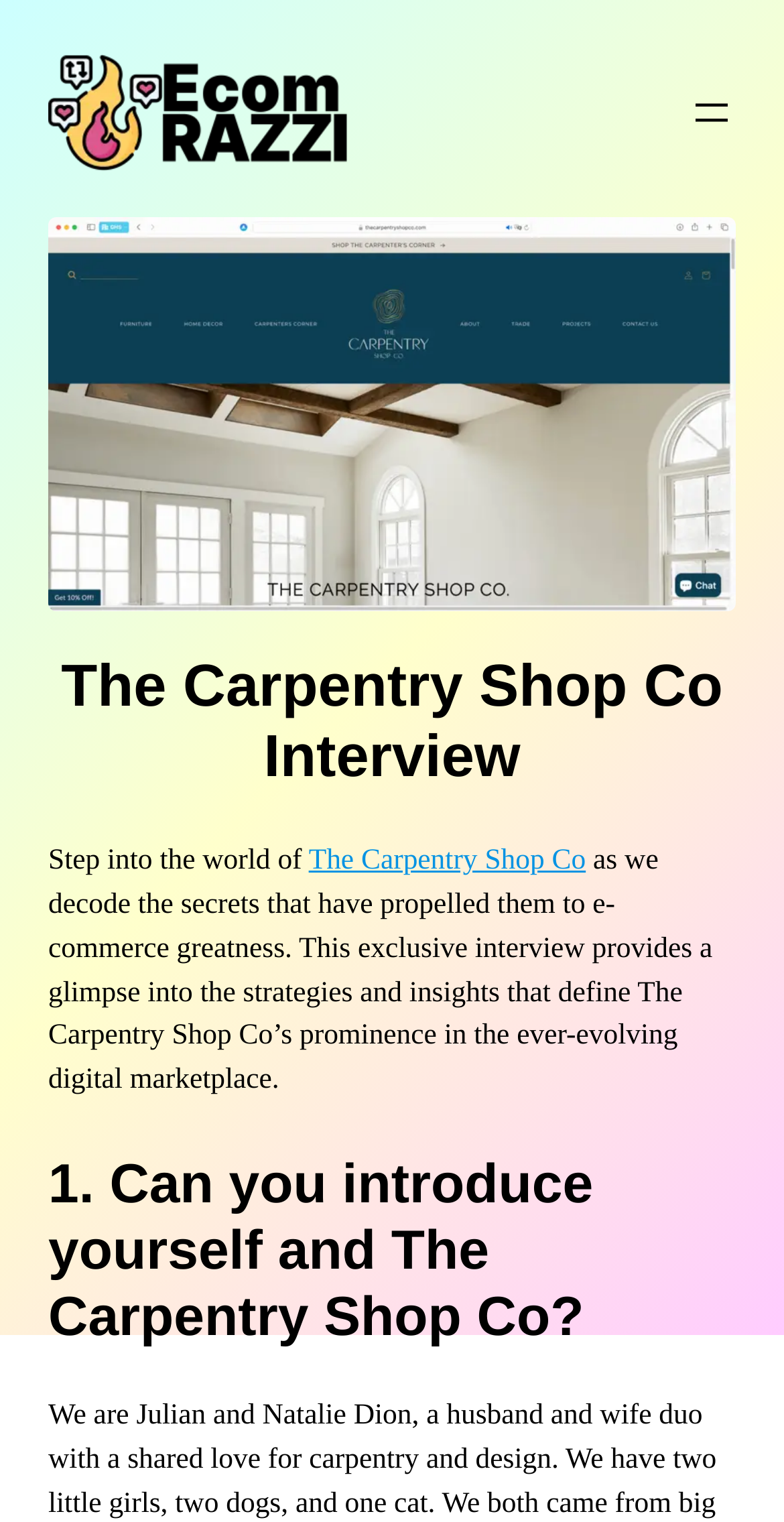Please answer the following question using a single word or phrase: 
What is the name of the website that hosts the interview?

Ecomrazzi